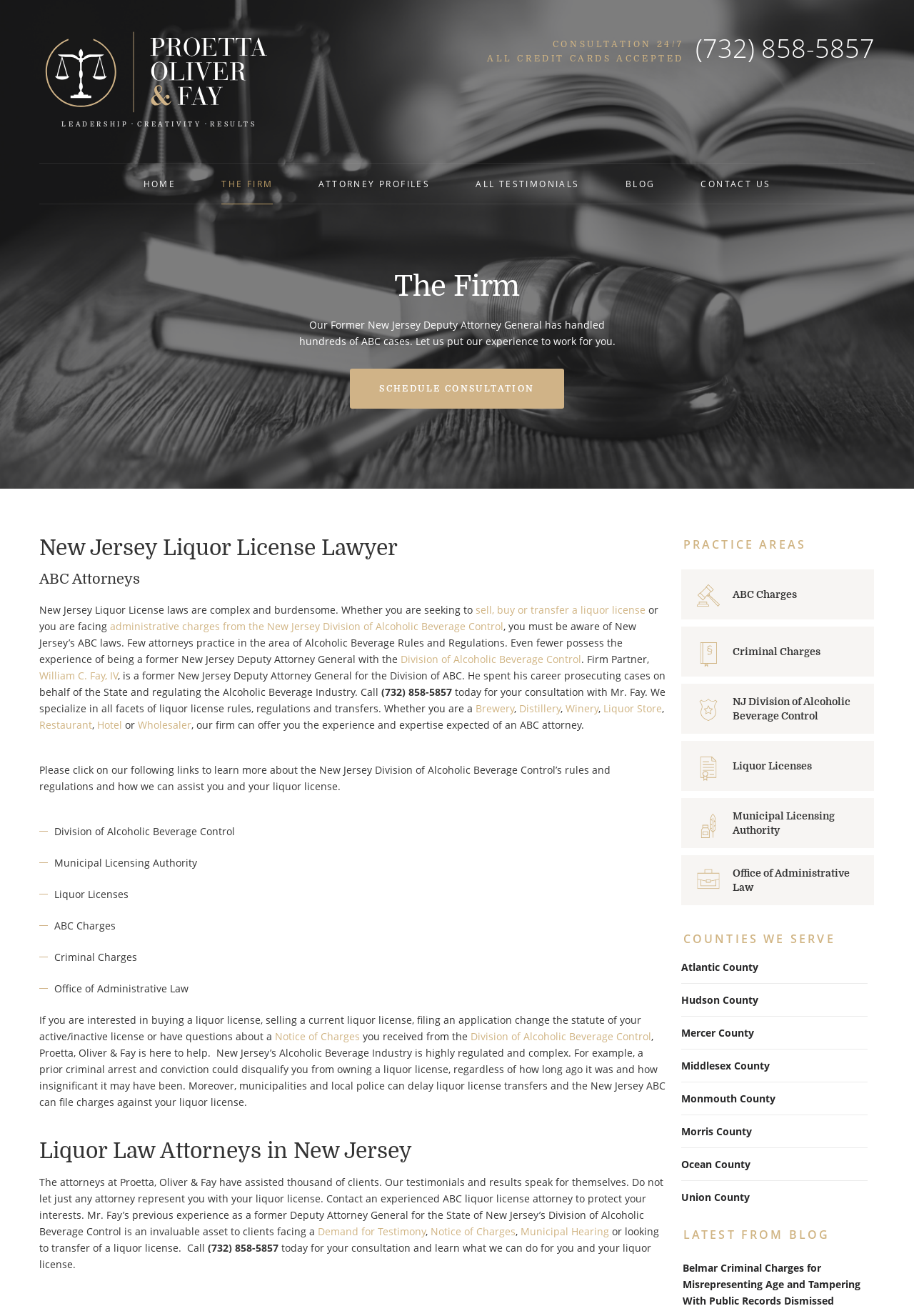Find the bounding box coordinates of the element's region that should be clicked in order to follow the given instruction: "Learn more about the firm". The coordinates should consist of four float numbers between 0 and 1, i.e., [left, top, right, bottom].

[0.242, 0.135, 0.299, 0.145]